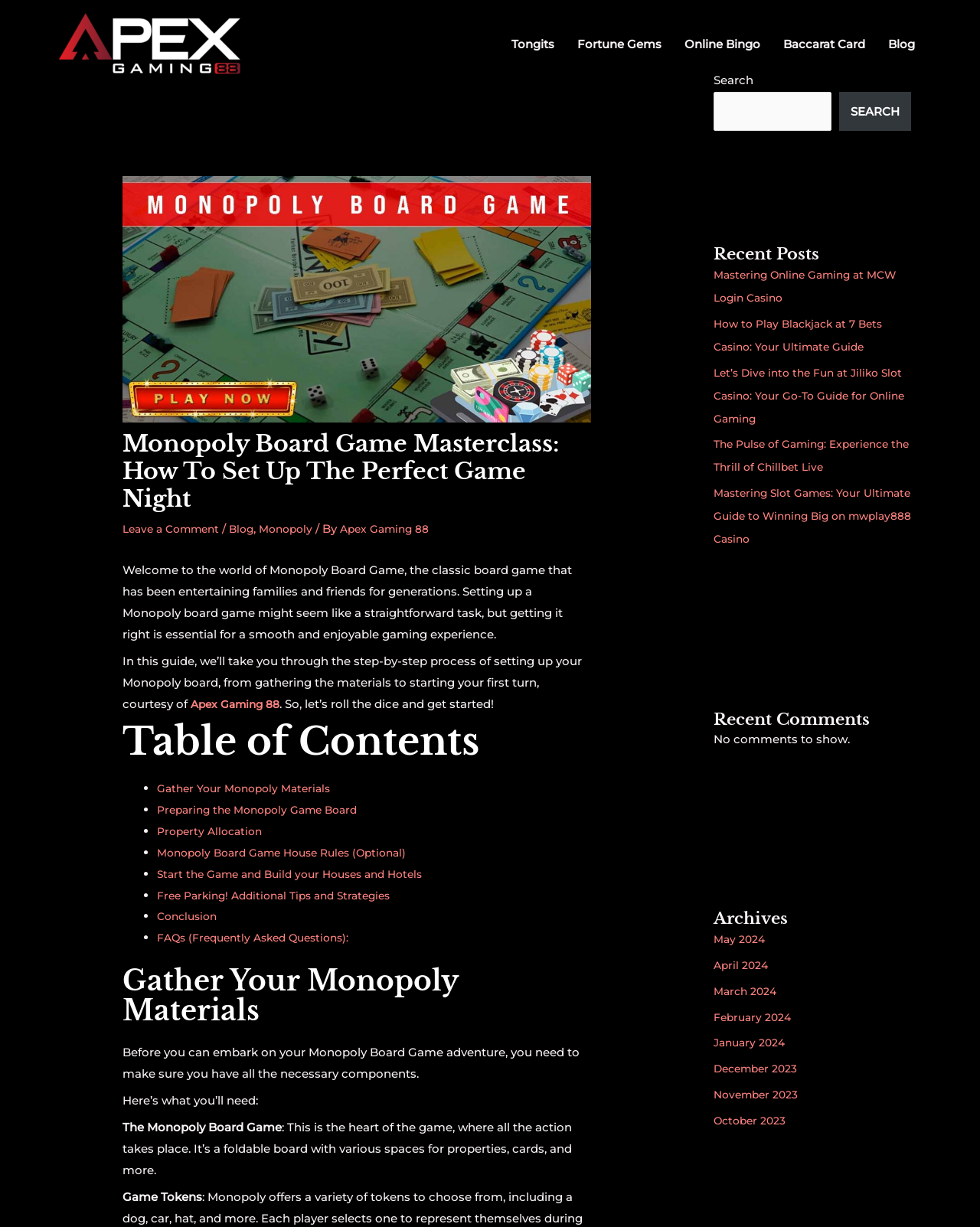What is the main topic of this webpage?
Give a comprehensive and detailed explanation for the question.

Based on the webpage content, the main topic is about setting up the perfect Monopoly board game night, including gathering materials, preparing the game board, and allocating properties.